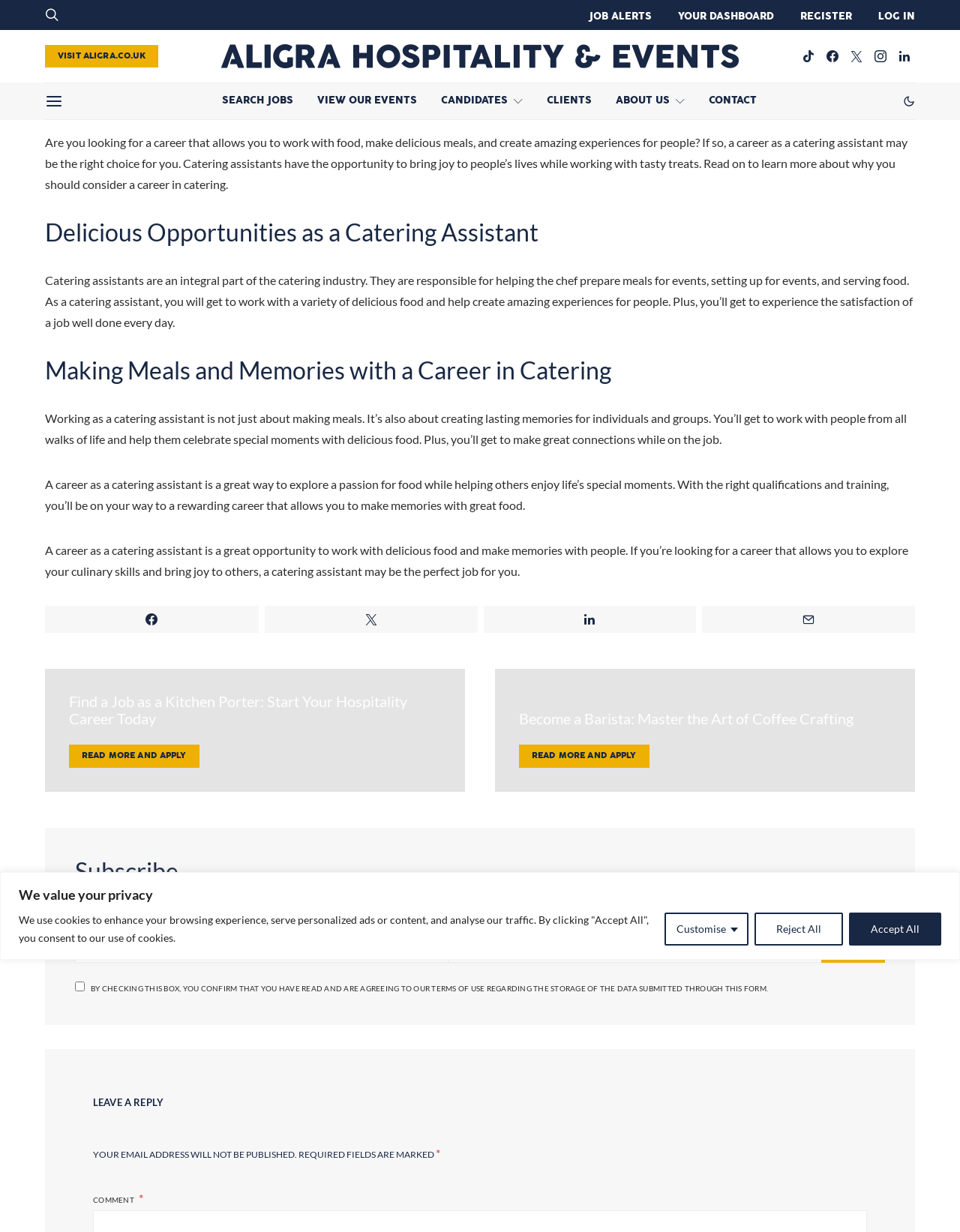Identify the bounding box coordinates of the section that should be clicked to achieve the task described: "Click the CANDIDATES link".

[0.459, 0.068, 0.544, 0.097]